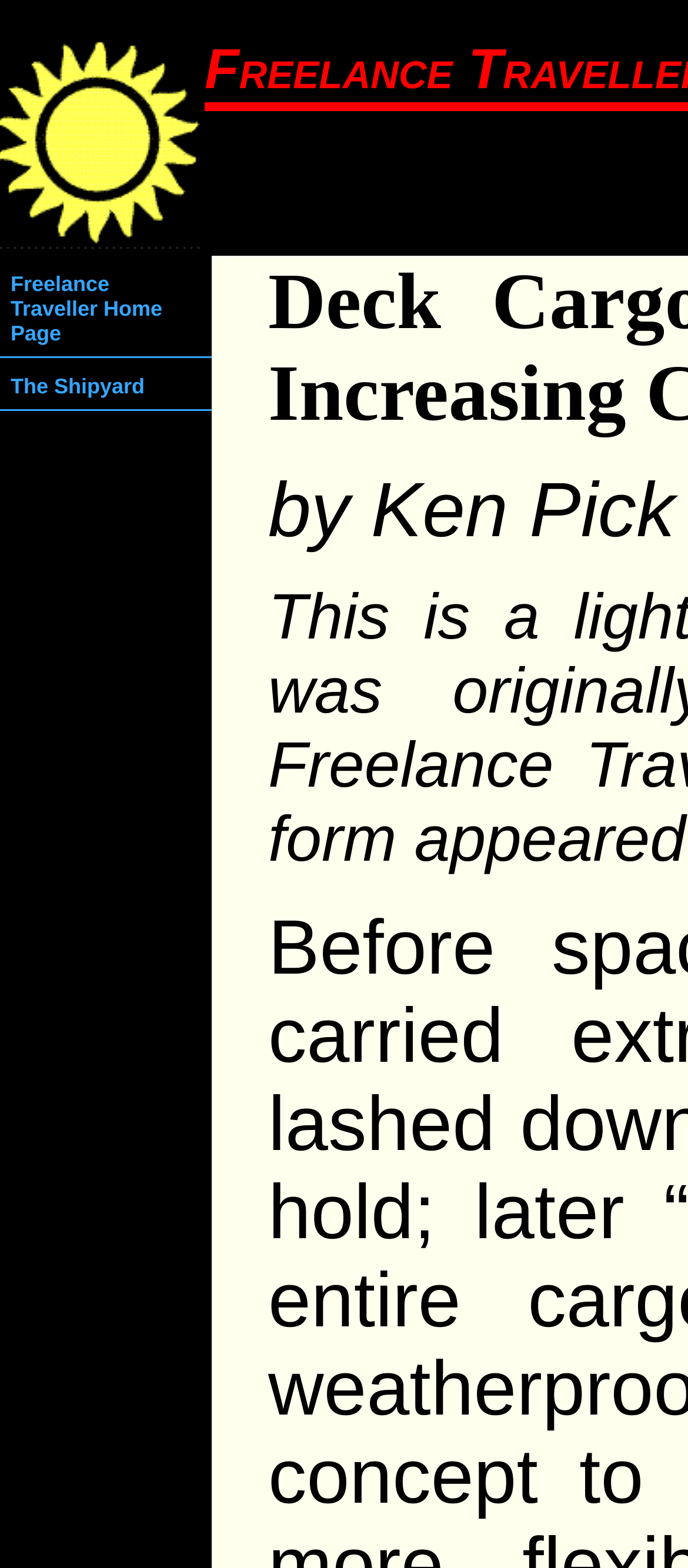Determine the bounding box of the UI element mentioned here: "The Shipyard". The coordinates must be in the format [left, top, right, bottom] with values ranging from 0 to 1.

[0.0, 0.232, 0.308, 0.263]